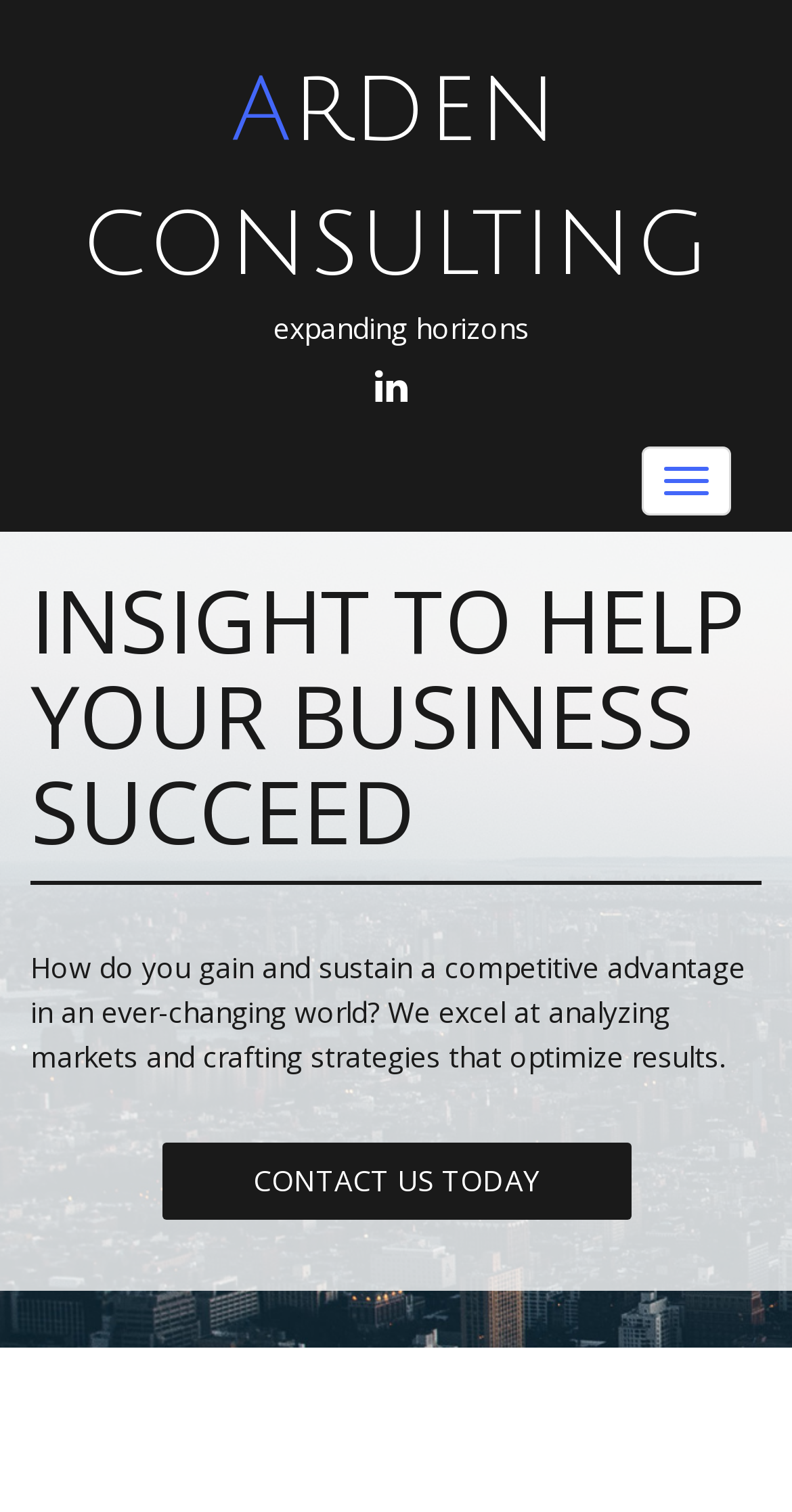Provide the bounding box coordinates for the UI element described in this sentence: "LinkedIn". The coordinates should be four float values between 0 and 1, i.e., [left, top, right, bottom].

[0.46, 0.242, 0.527, 0.268]